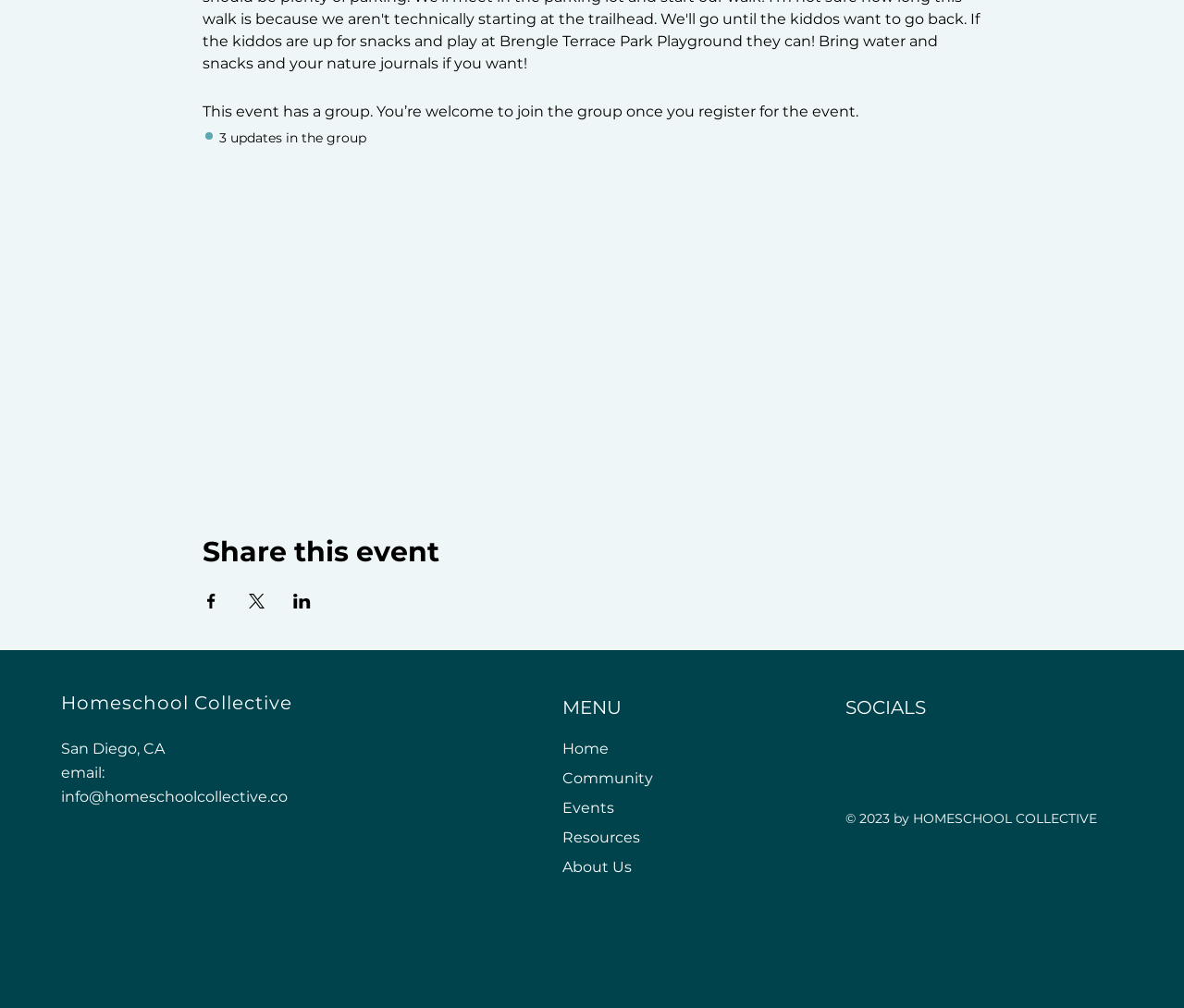What is the year of the copyright?
Kindly answer the question with as much detail as you can.

The answer can be found by looking at the text '© 2023 by HOMESCHOOL COLLECTIVE' which explicitly states the year of the copyright.